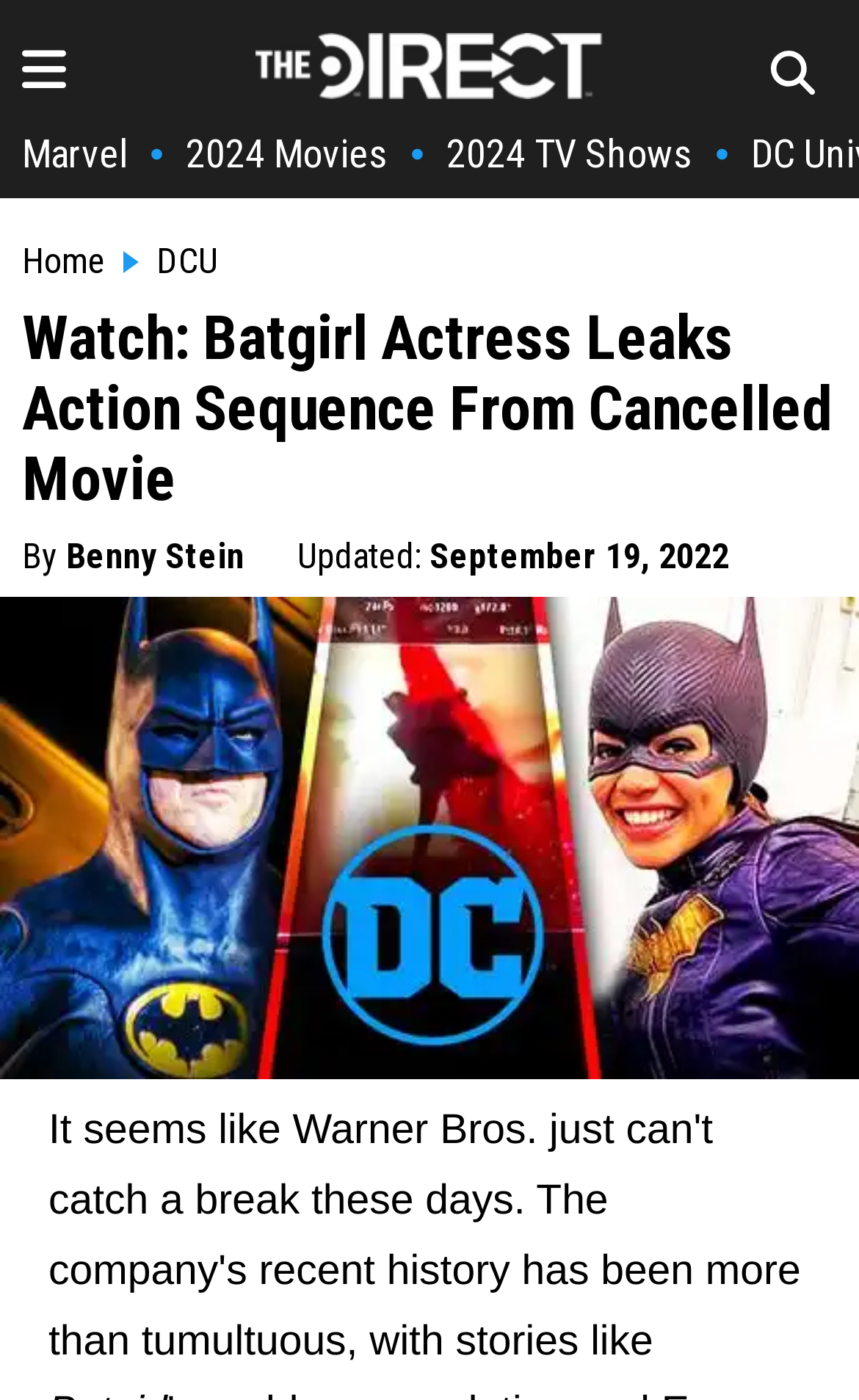What is the name of the website's homepage? Analyze the screenshot and reply with just one word or a short phrase.

The Direct Homepage